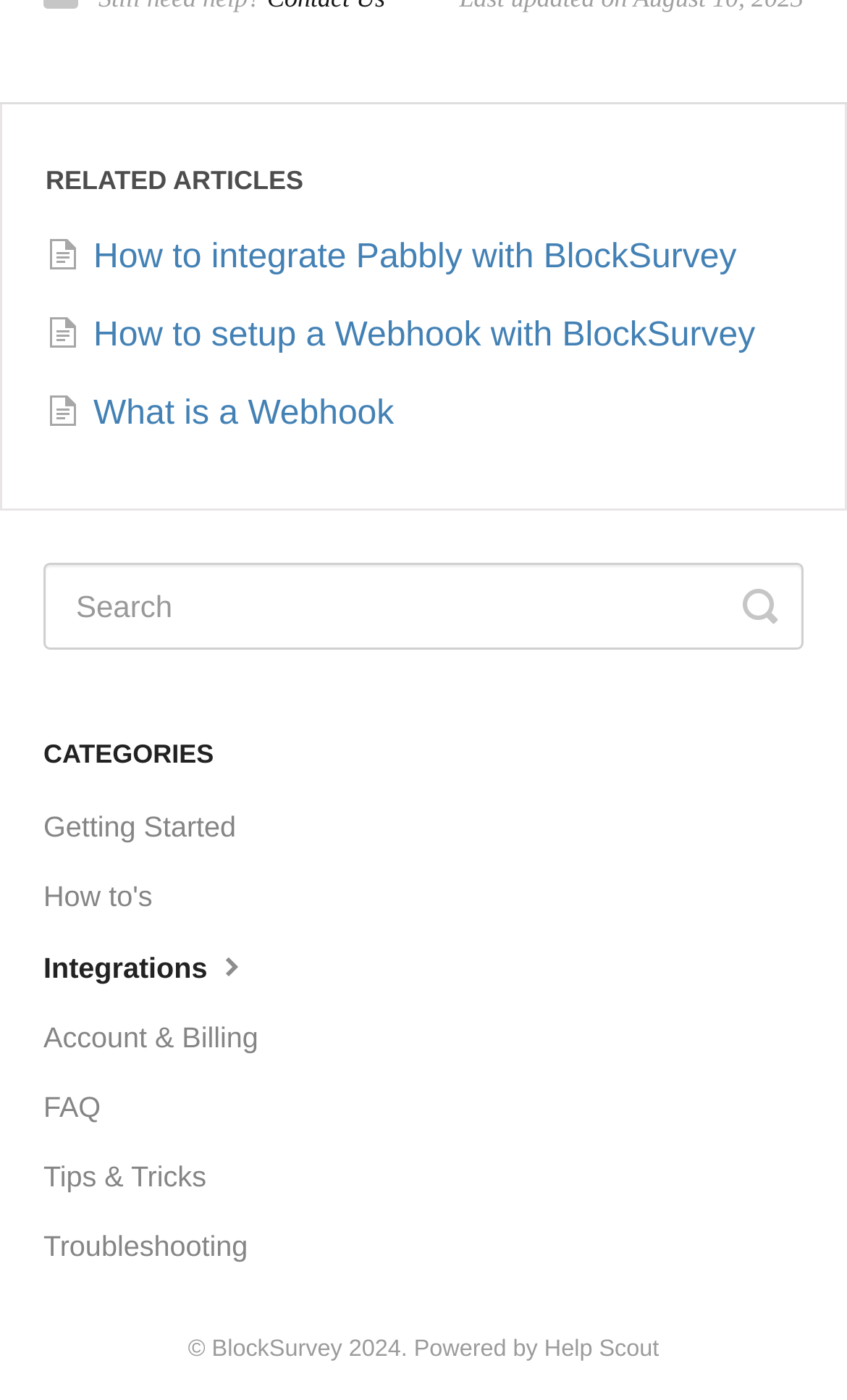What is the category with the most links?
Look at the image and respond with a one-word or short phrase answer.

CATEGORIES